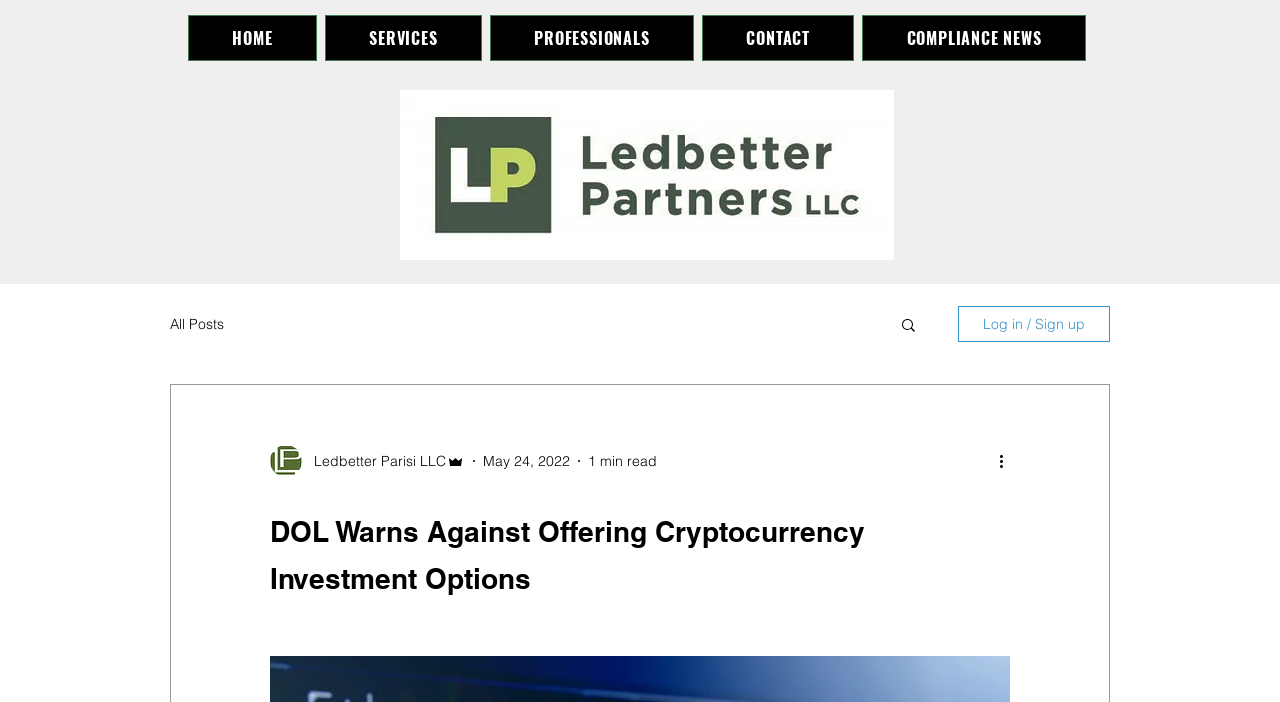Please pinpoint the bounding box coordinates for the region I should click to adhere to this instruction: "go to home page".

[0.147, 0.021, 0.248, 0.087]